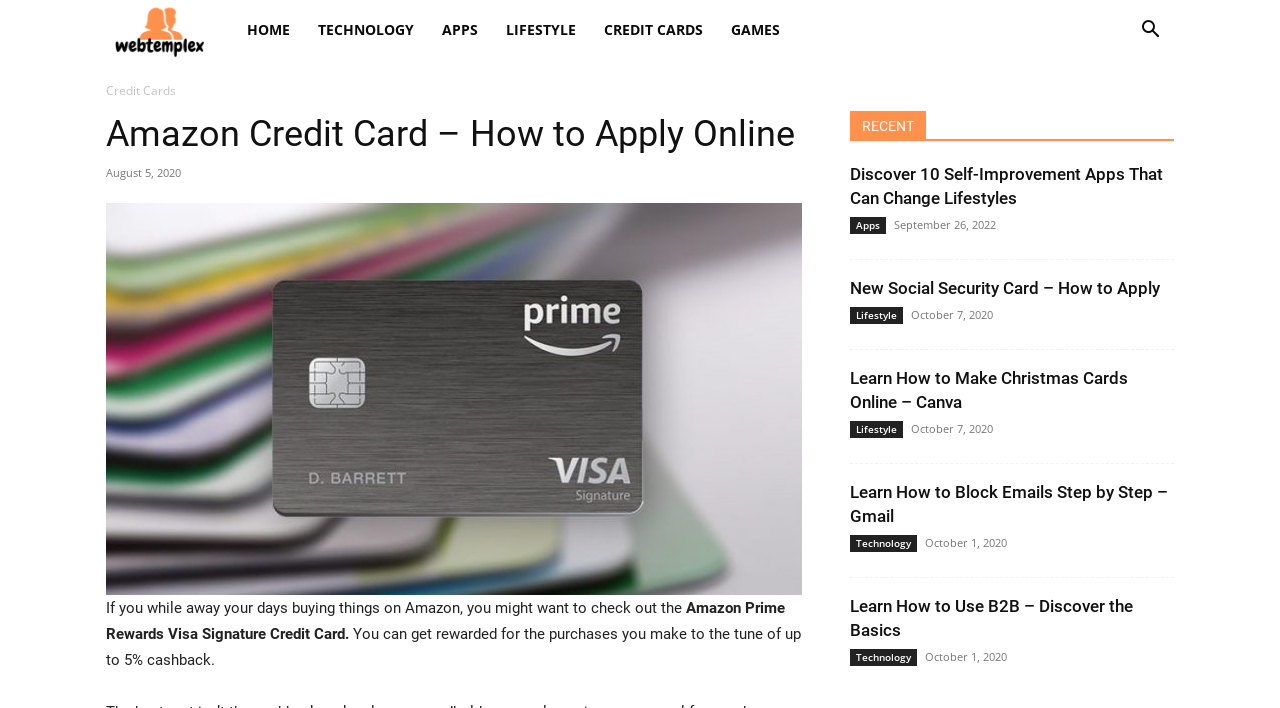How many recent articles are listed?
Respond to the question with a single word or phrase according to the image.

5